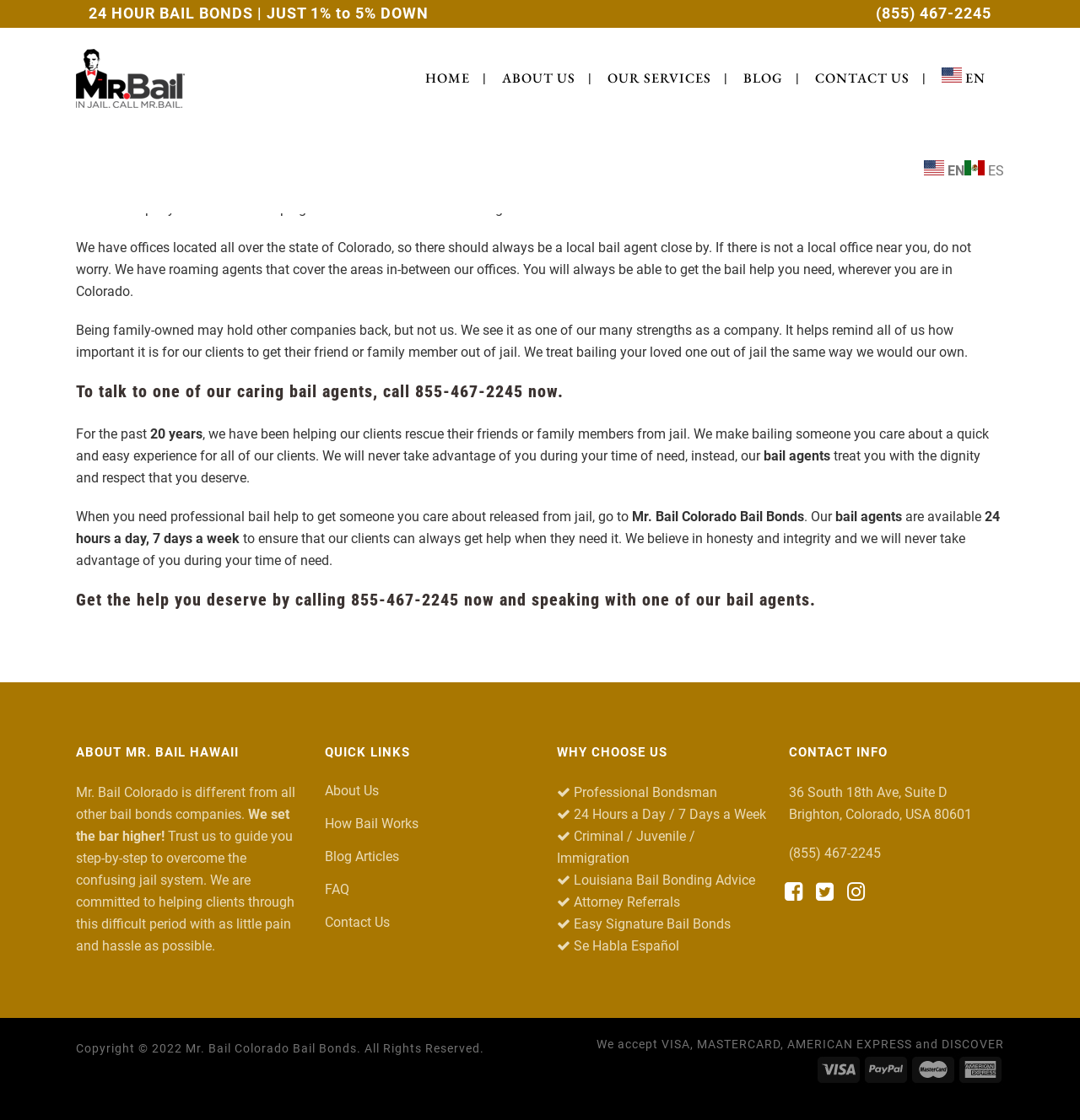Locate the bounding box coordinates of the area where you should click to accomplish the instruction: "Click the '855-467-2245' link".

[0.384, 0.34, 0.484, 0.358]